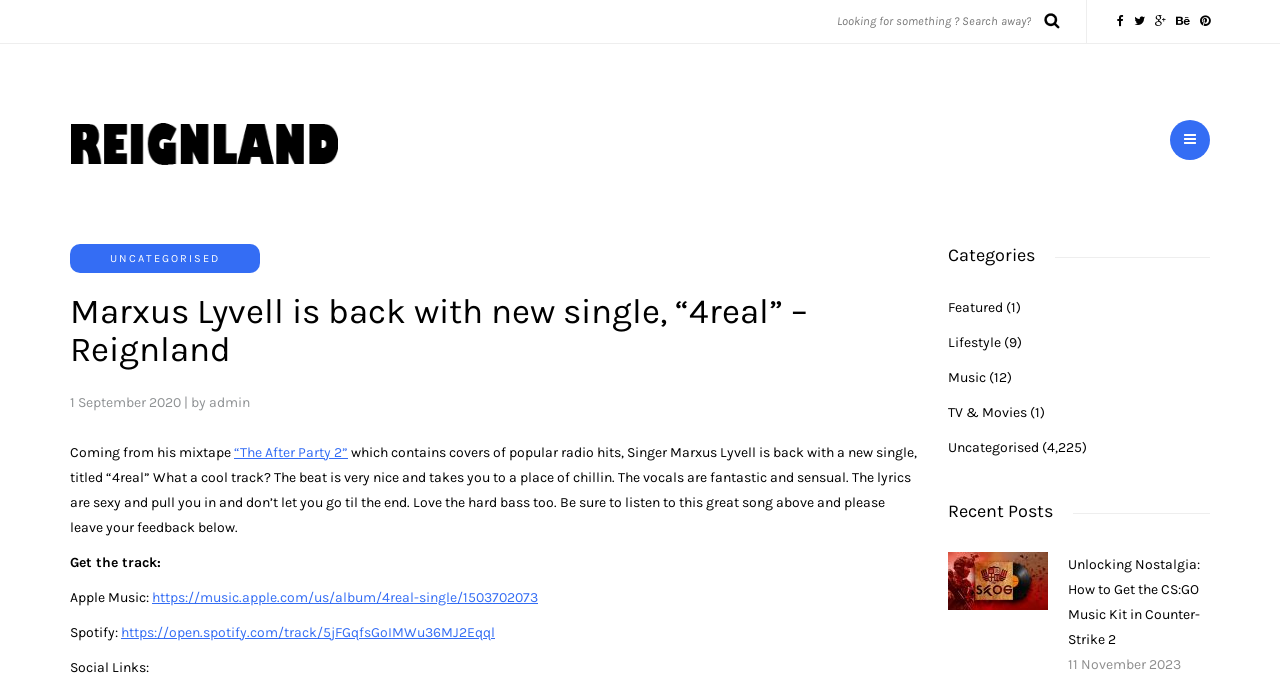Please find and generate the text of the main heading on the webpage.

Marxus Lyvell is back with new single, “4real” – Reignland